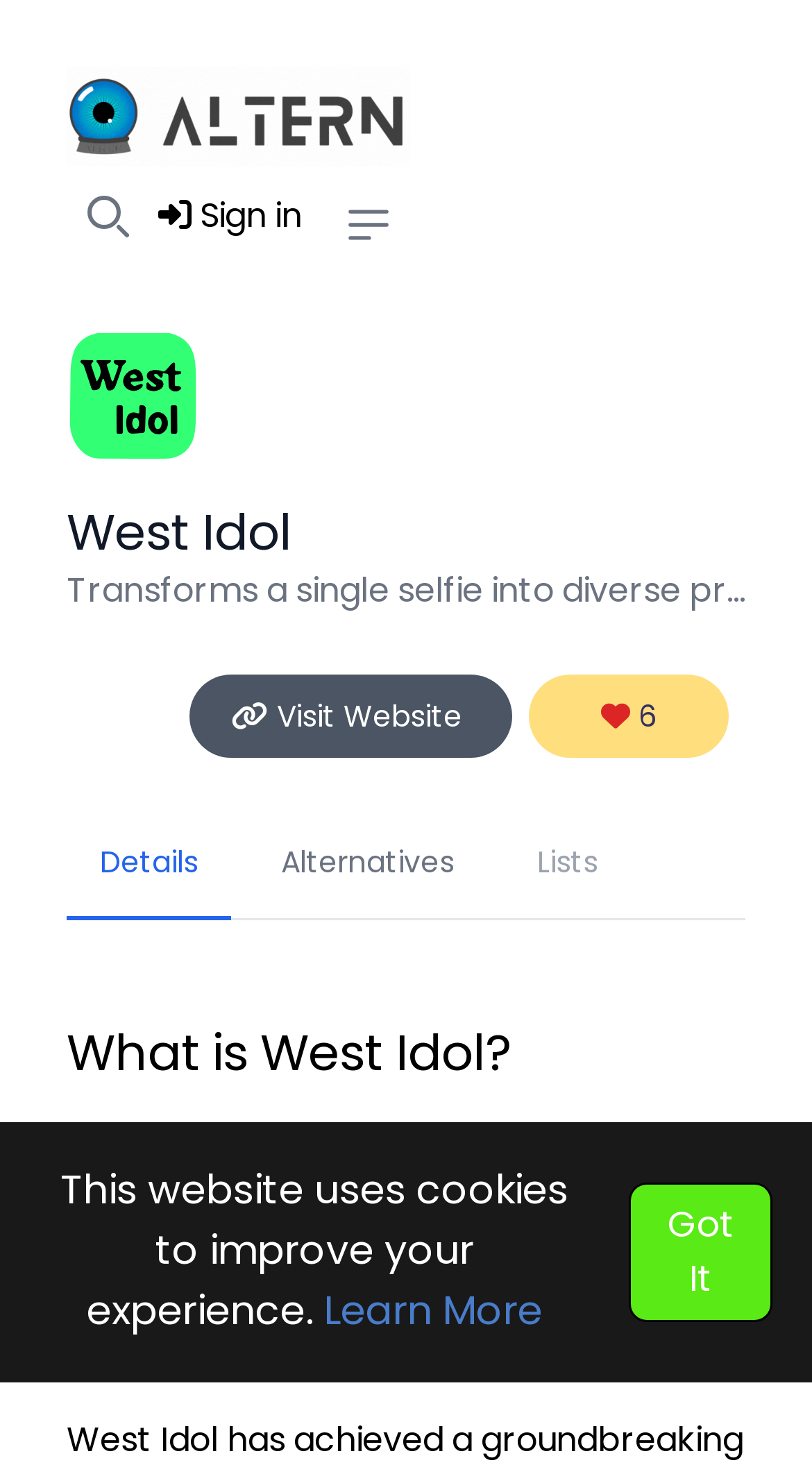Locate the bounding box coordinates of the element to click to perform the following action: 'Open sidebar'. The coordinates should be given as four float values between 0 and 1, in the form of [left, top, right, bottom].

[0.403, 0.125, 0.505, 0.182]